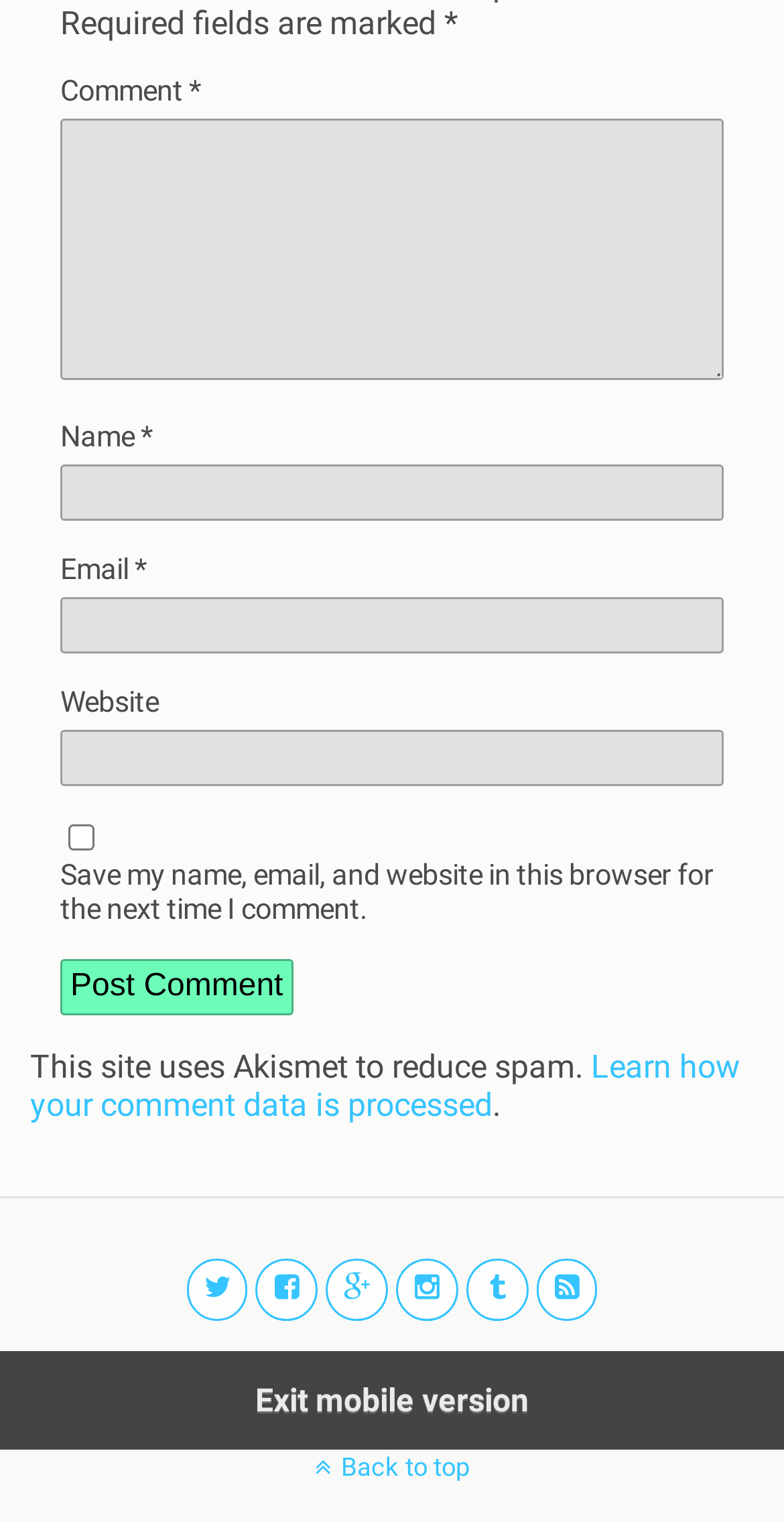Could you find the bounding box coordinates of the clickable area to complete this instruction: "Type your name"?

[0.077, 0.305, 0.923, 0.342]